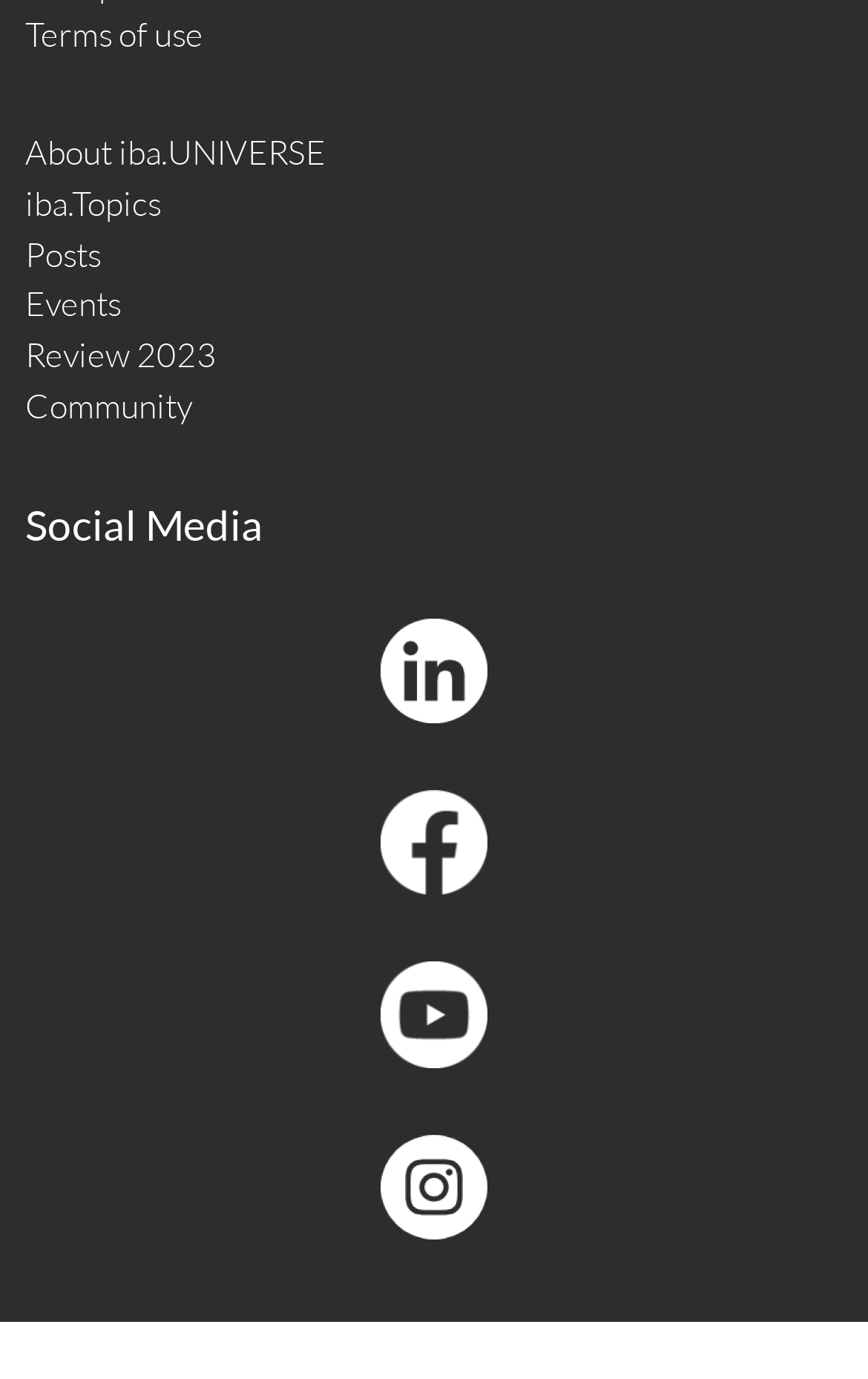Pinpoint the bounding box coordinates of the element to be clicked to execute the instruction: "Go to data protection page".

[0.033, 0.566, 0.321, 0.601]